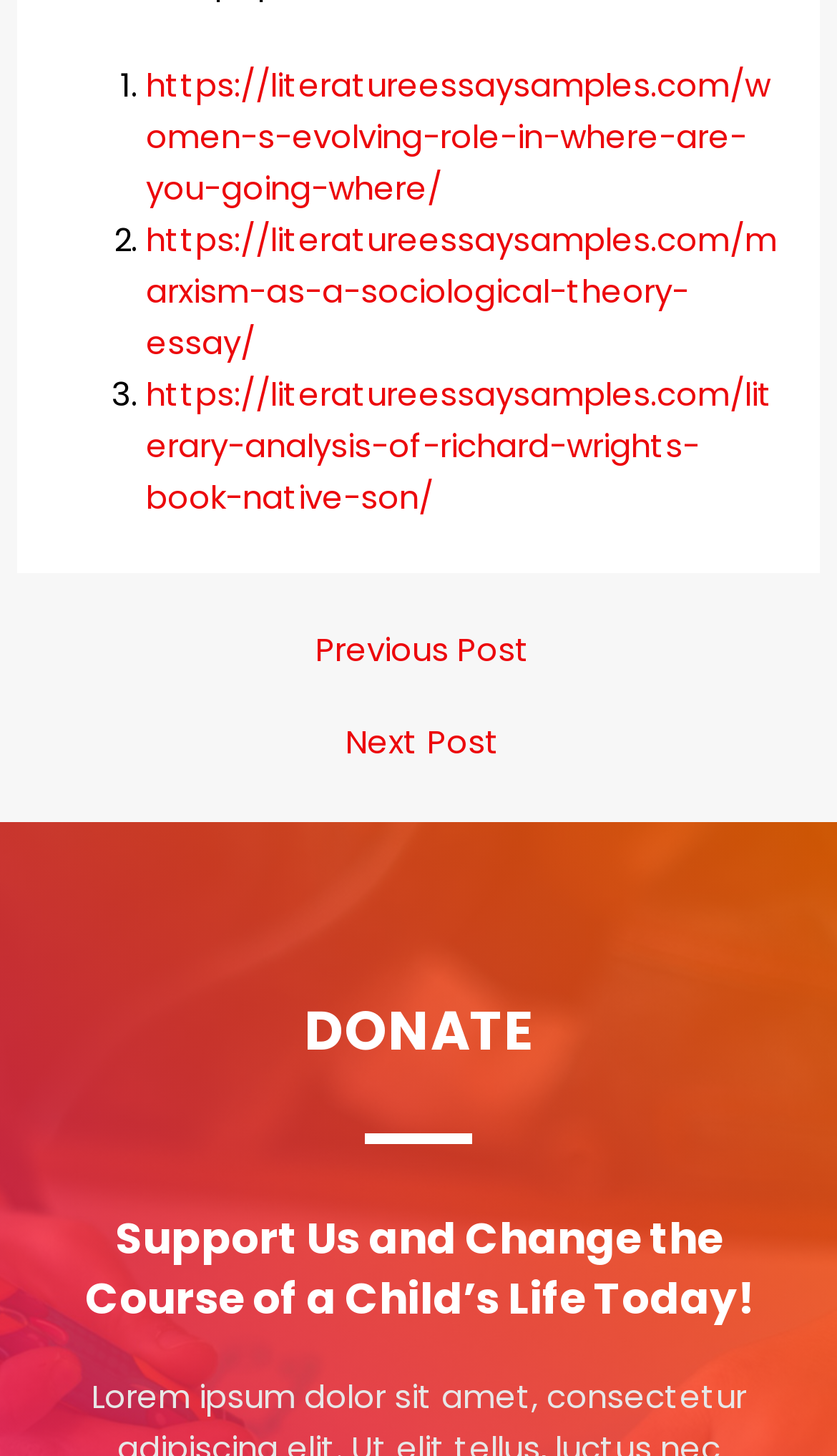What is the first link in the list?
Using the image as a reference, give a one-word or short phrase answer.

Women's Evolving Role